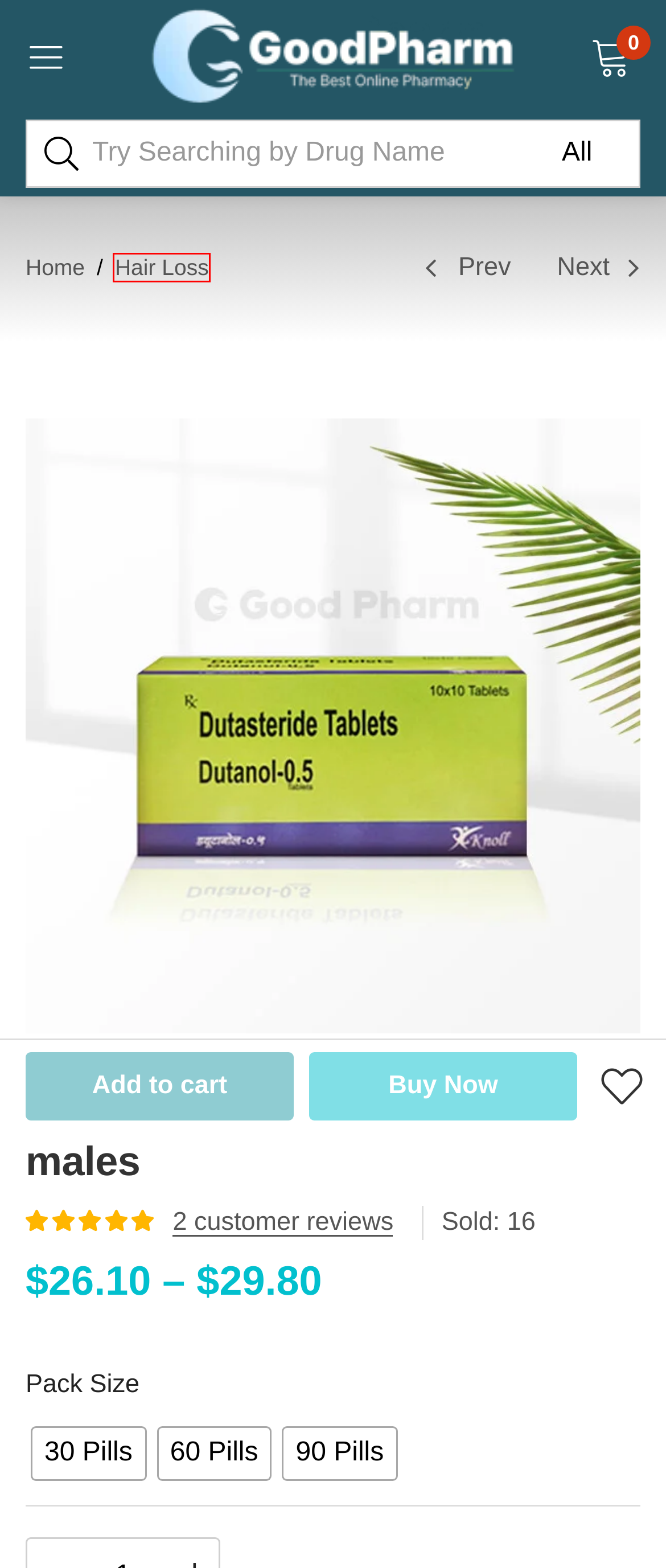Examine the screenshot of a webpage with a red bounding box around a UI element. Select the most accurate webpage description that corresponds to the new page after clicking the highlighted element. Here are the choices:
A. Privacy Policy - Good Pharm - The best online pharmacy
B. Minoxidil Solution (Tugain) 2% for males and females
C. Dutanol - Good Pharm - The best online pharmacy
D. Sildenafil citrate 100mg + Dapoxetine 60mg (Super Kamagra)
E. Hair Loss - Good Pharm - The best online pharmacy
F. Good Pharm - The Best India dropshipping Online Pharmacy
G. Improve Concentration - Good Pharm - The best online pharmacy
H. Contact us - Good Pharm - The best online pharmacy

E